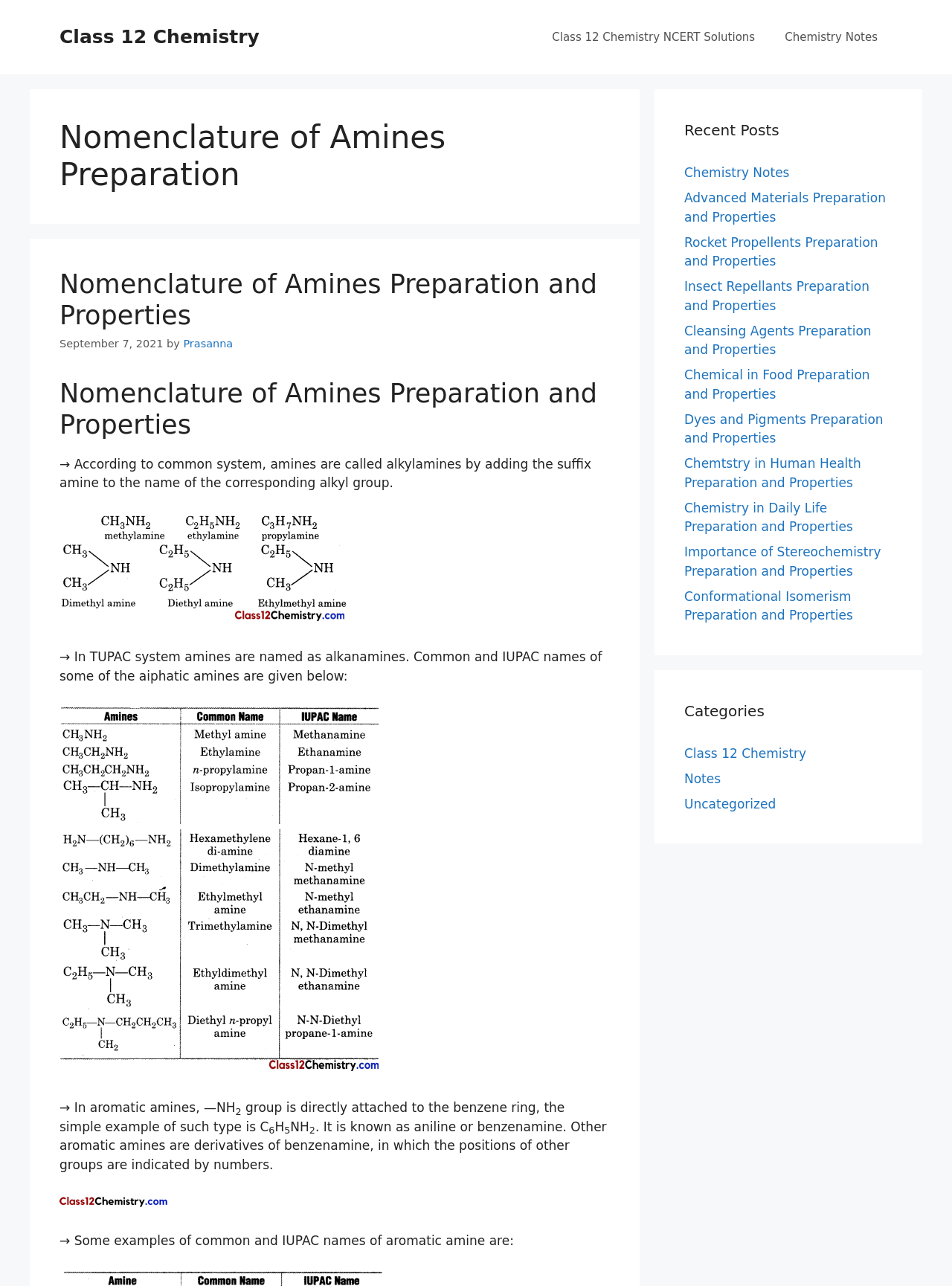What is the title or heading displayed on the webpage?

Nomenclature of Amines Preparation